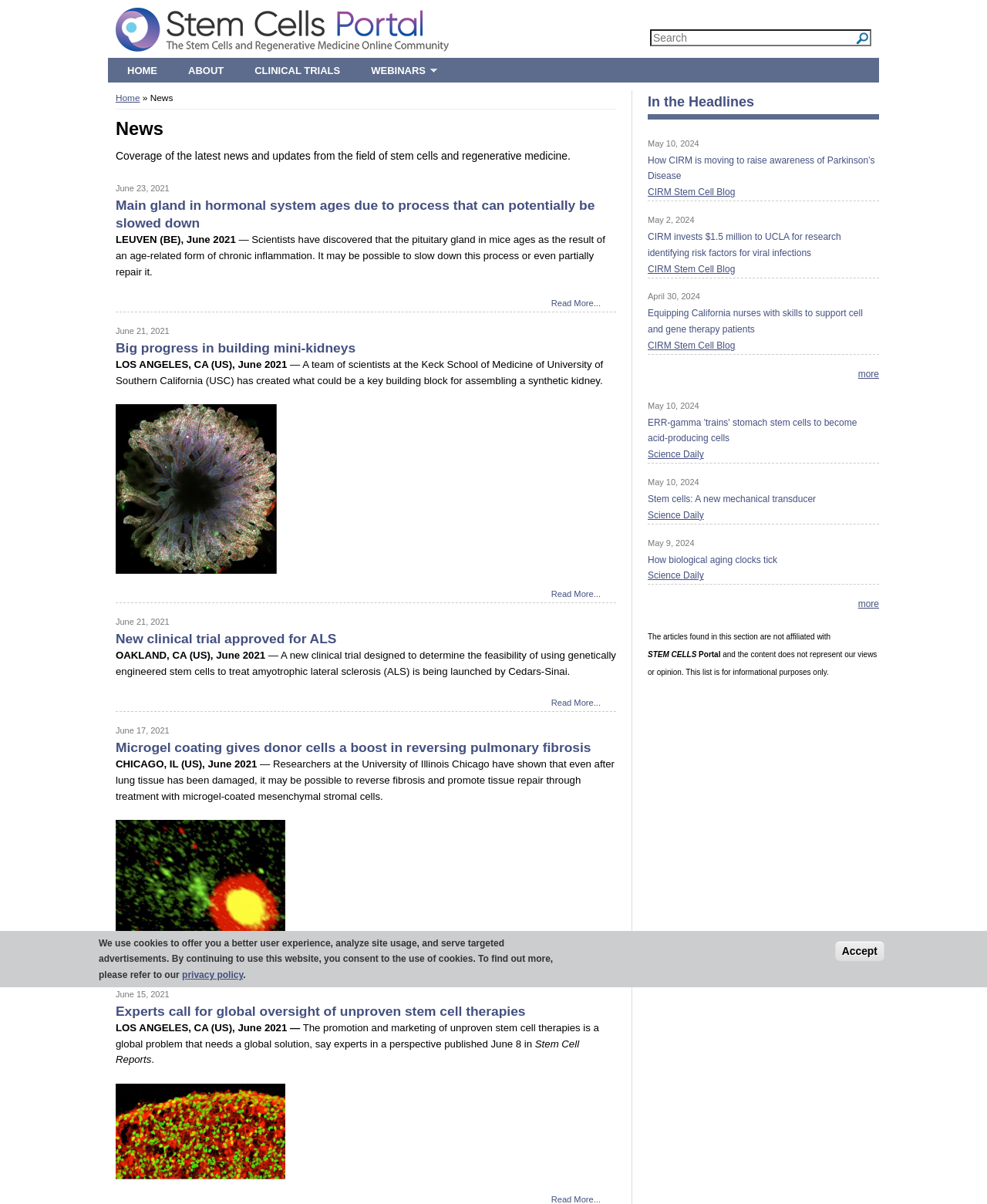Produce an elaborate caption capturing the essence of the webpage.

This webpage is a hub for stem cell research and news, featuring a collection of articles and updates from the field of stem cells and regenerative medicine. At the top of the page, there is a navigation menu with links to "Home", "About", "Clinical Trials", and "Webinars". Below this menu, there is a search bar where users can input keywords to find specific content.

The main content of the page is divided into two sections. On the left side, there are several news articles listed in reverse chronological order, with the most recent articles at the top. Each article has a title, a brief summary, and a "Read More..." link to access the full article. The articles are dated, with the most recent ones from June 2021.

On the right side of the page, there is a section titled "In the Headlines" that features more news articles, also listed in reverse chronological order. These articles are dated from May 2024 and are sourced from various websites, including the CIRM Stem Cell Blog and Science Daily.

At the bottom of the page, there is a notice about the use of cookies on the website, with a link to the privacy policy and an "Accept" button to consent to the use of cookies.

Throughout the page, there are several links to other pages and websites, including links to specific articles, websites, and blogs. There are also several images, including a logo for the Stem Cells Portal and icons for the navigation menu.